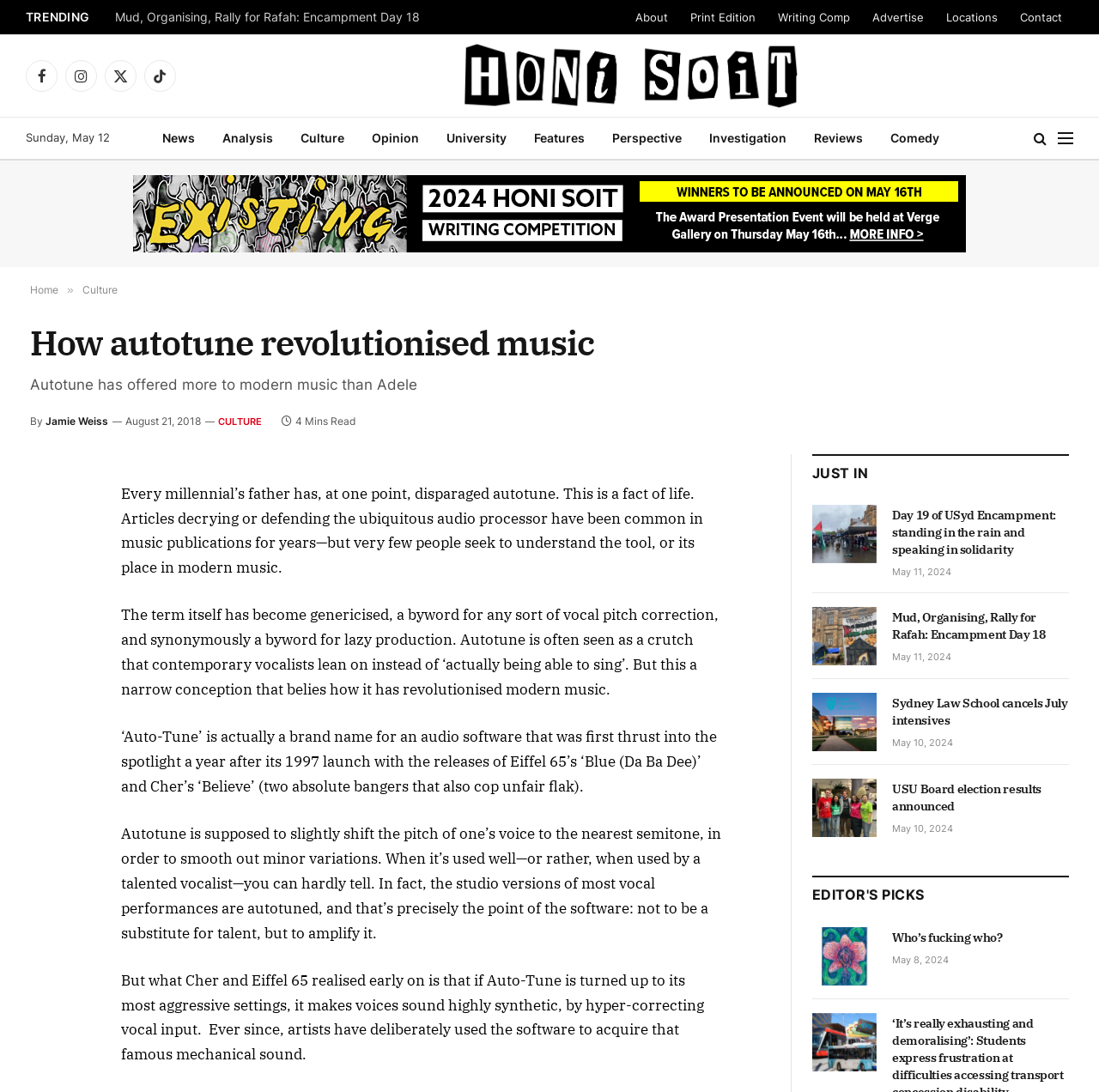Please identify the bounding box coordinates of the area that needs to be clicked to follow this instruction: "Read the article 'Day 19 of USyd Encampment: standing in the rain and speaking in solidarity'".

[0.812, 0.464, 0.973, 0.511]